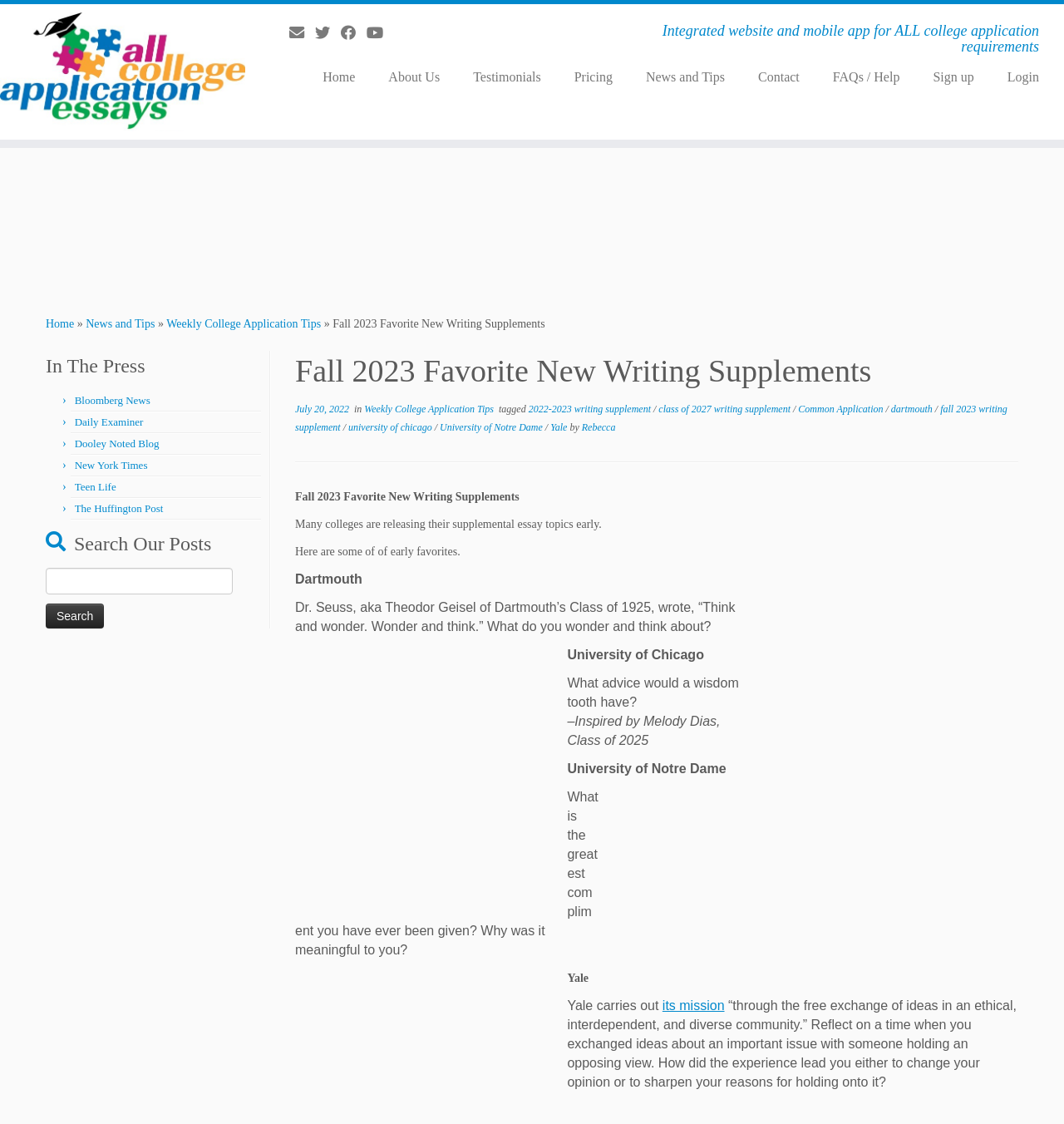Provide a one-word or short-phrase answer to the question:
What is the theme of the University of Chicago's writing supplement?

Advice from a wisdom tooth